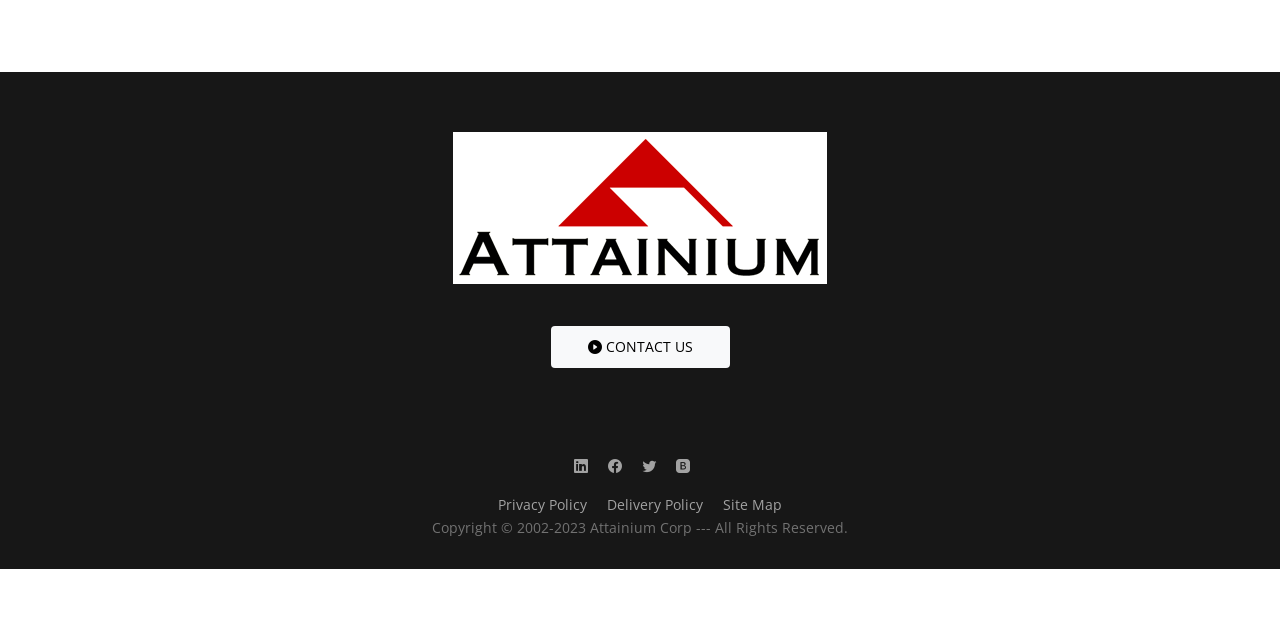Determine the bounding box coordinates in the format (top-left x, top-left y, bottom-right x, bottom-right y). Ensure all values are floating point numbers between 0 and 1. Identify the bounding box of the UI element described by: Party Rental

None